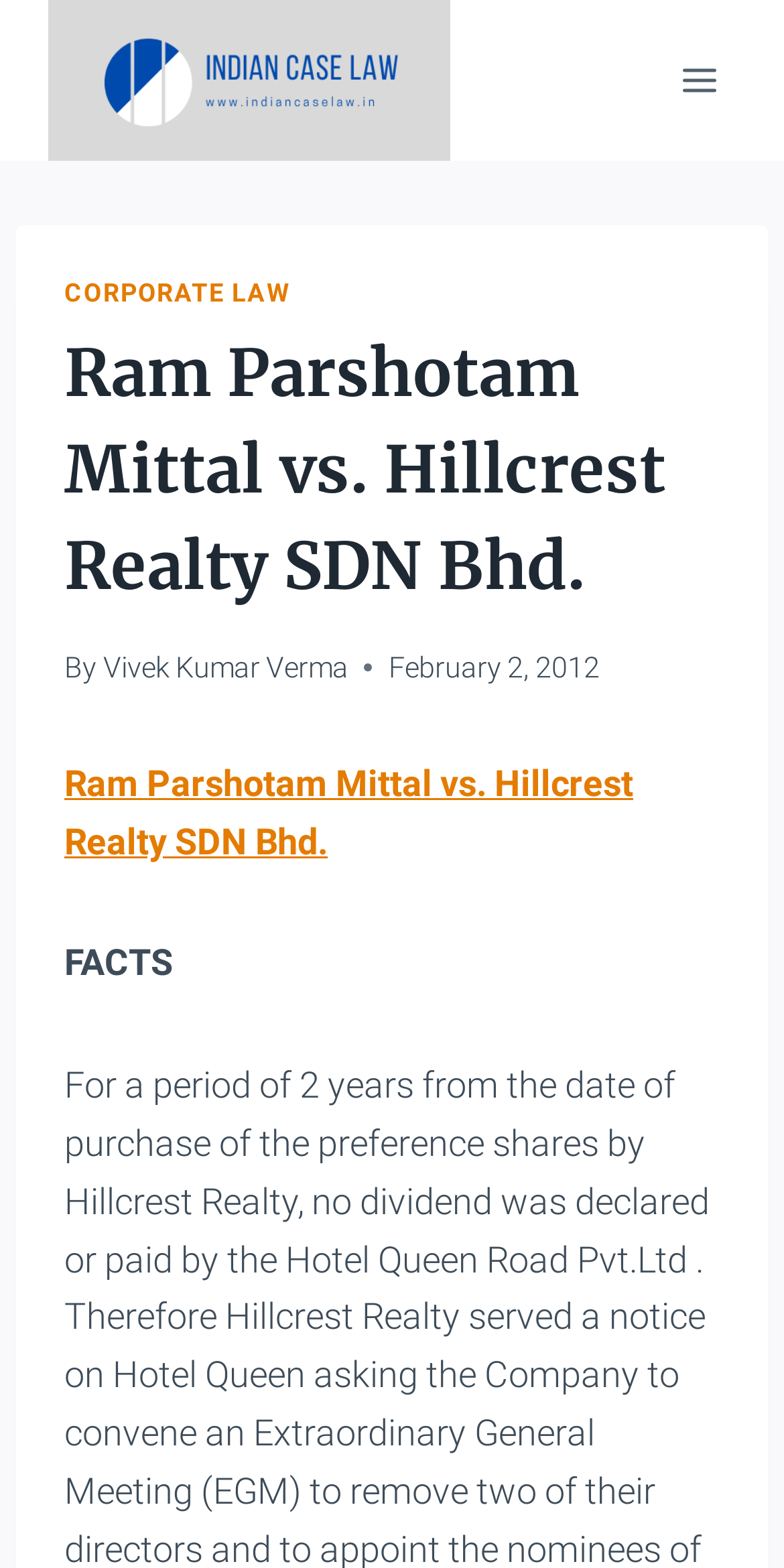Find the coordinates for the bounding box of the element with this description: "Corporate Law".

[0.082, 0.177, 0.37, 0.196]